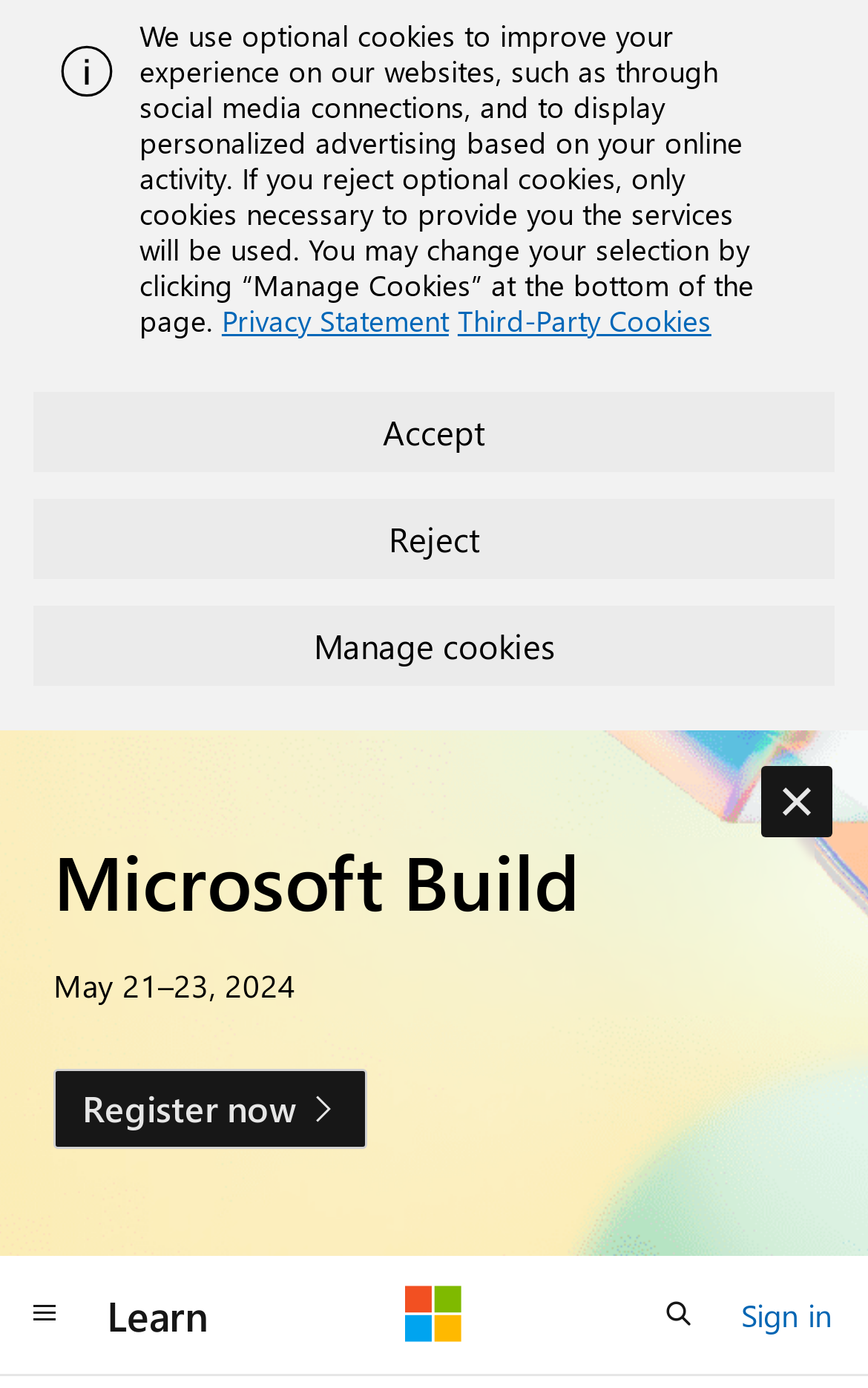What is the purpose of the 'Manage cookies' button?
Based on the screenshot, answer the question with a single word or phrase.

To manage cookies